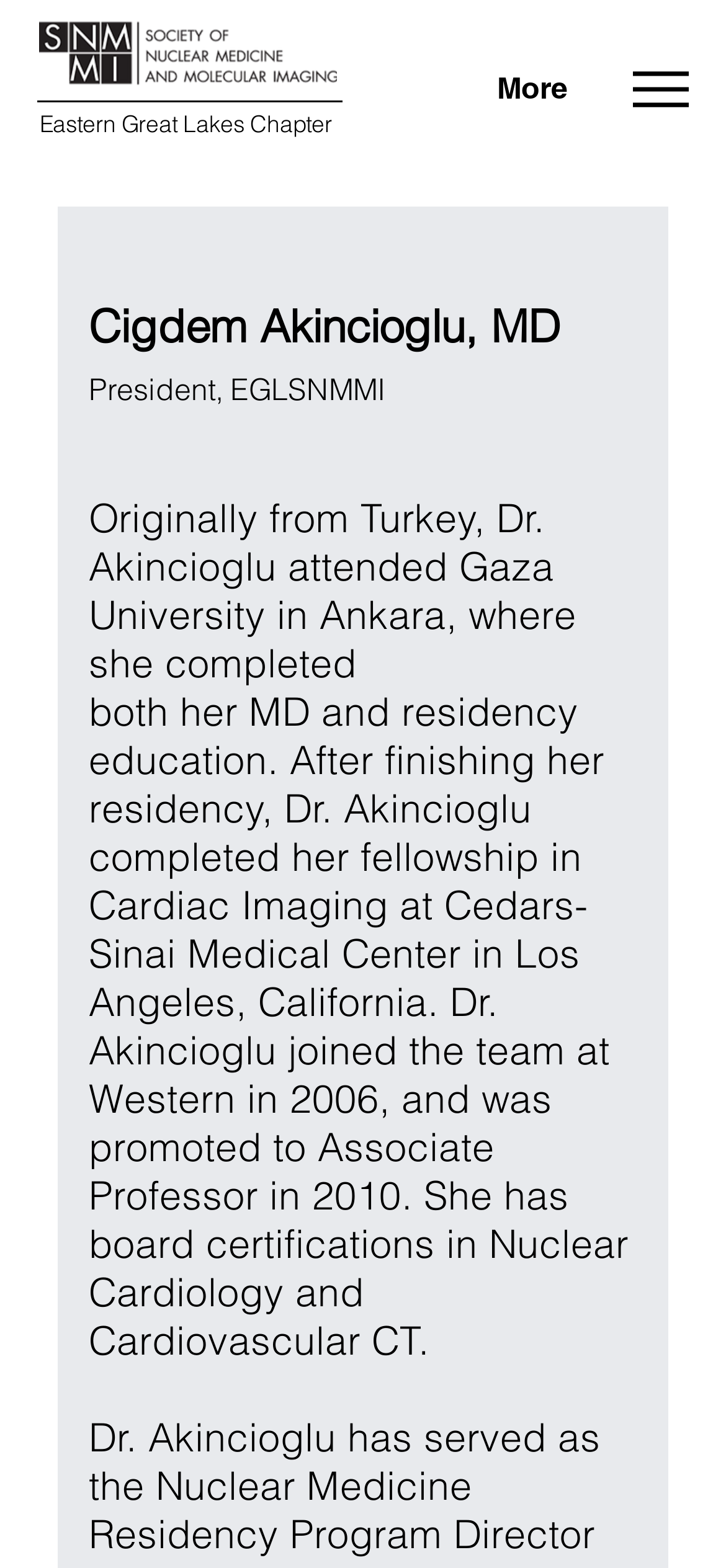Give a comprehensive overview of the webpage, including key elements.

The webpage is about Cigdem Akincioglu, MD, who is the 2022-2023 Chapter President. At the top right corner, there is a button to open site navigation, accompanied by an image with the same description. On the top left, there is a link with no descriptive text. Below it, the text "Eastern Great Lakes Chapter" is displayed.

The main content of the webpage is divided into two sections. On the left, there is a navigation menu labeled "Site" with a "More" option. On the right, there is a section dedicated to Dr. Akincioglu's profile. Her name "Cigdem Akincioglu, MD" is displayed as a heading, followed by her title "President, EGLSNMMI" below it. 

A brief biography of Dr. Akincioglu is provided, which describes her educational background, including her MD and residency education in Turkey, and her fellowship in Cardiac Imaging at Cedars-Sinai Medical Center in Los Angeles, California. The text also mentions her career milestones, including joining Western University in 2006 and becoming an Associate Professor in 2010, as well as her board certifications in Nuclear Cardiology and Cardiovascular CT.